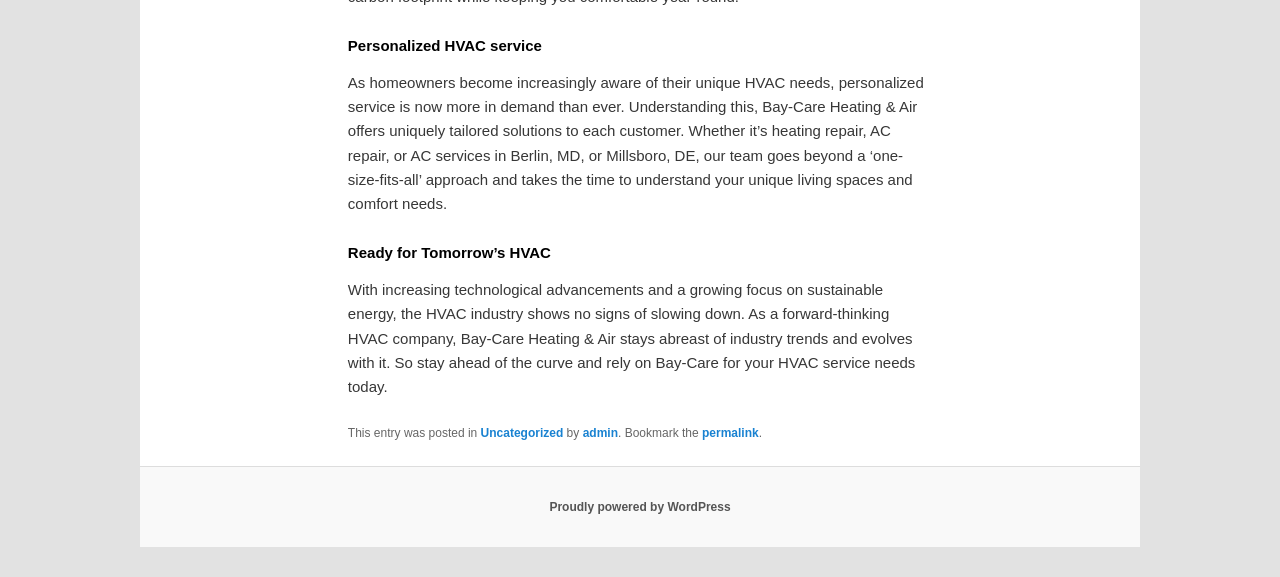Locate the bounding box of the UI element with the following description: "Proudly powered by WordPress".

[0.429, 0.866, 0.571, 0.89]